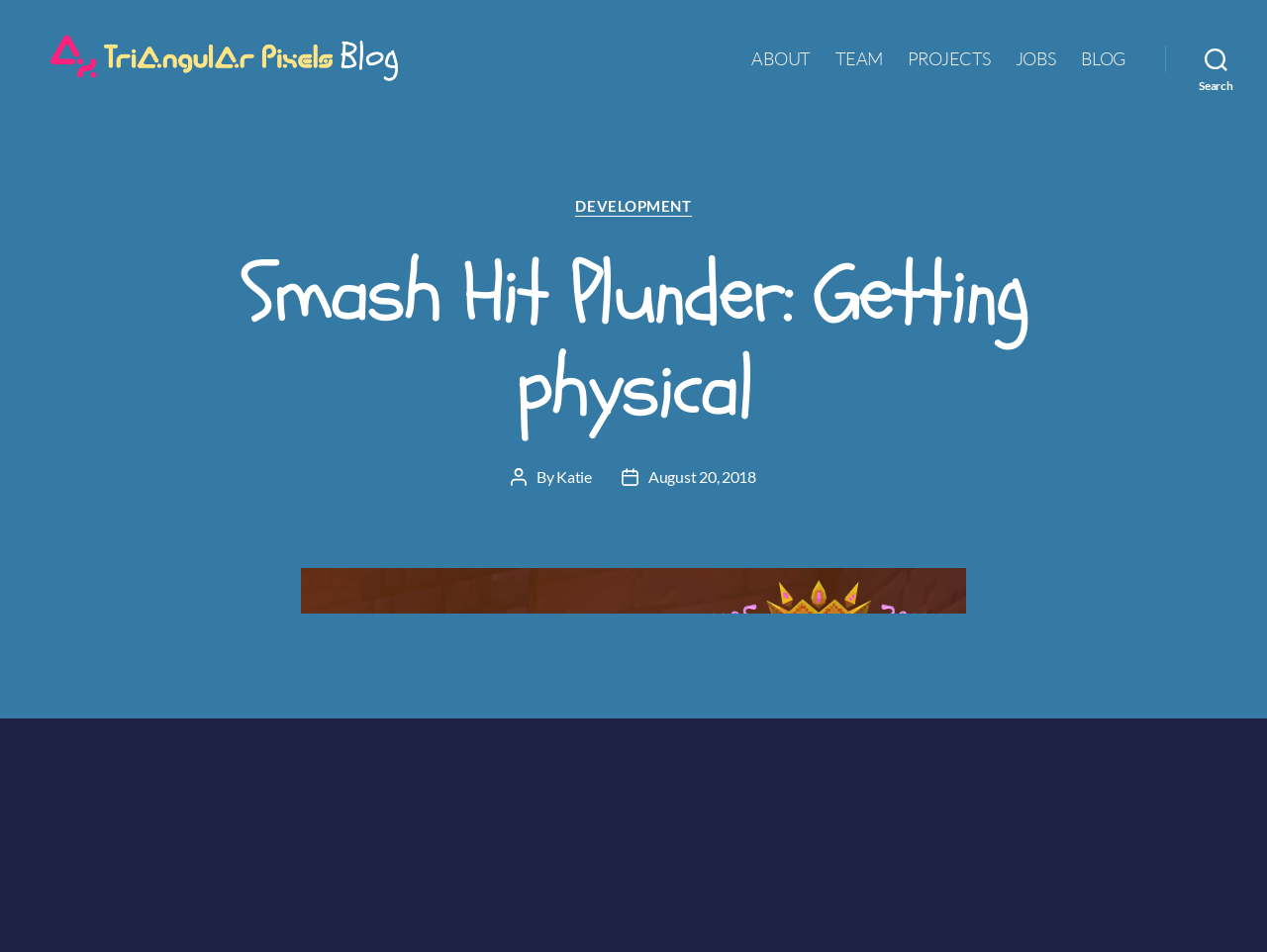Could you specify the bounding box coordinates for the clickable section to complete the following instruction: "Call (216) 250-7991"?

None